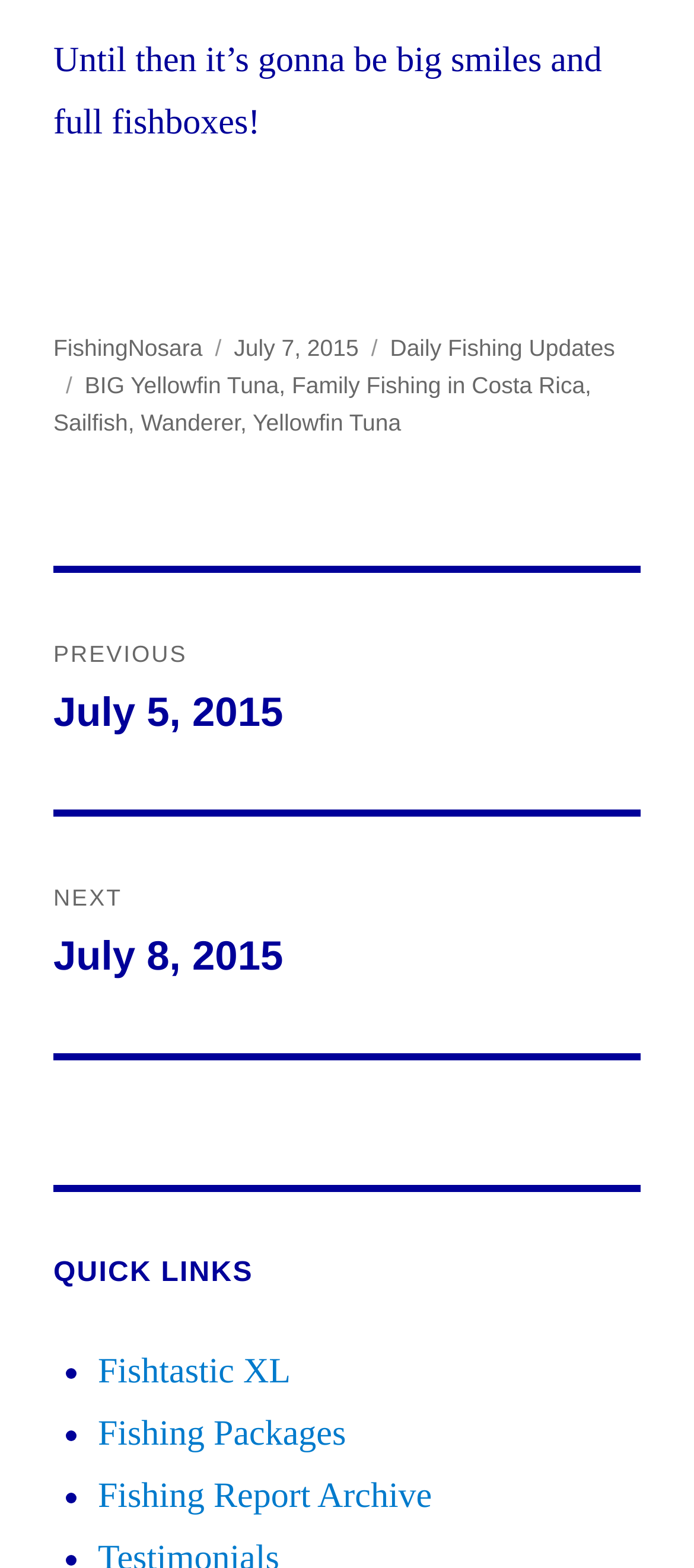Show the bounding box coordinates of the region that should be clicked to follow the instruction: "View the post categories."

[0.559, 0.212, 0.721, 0.229]